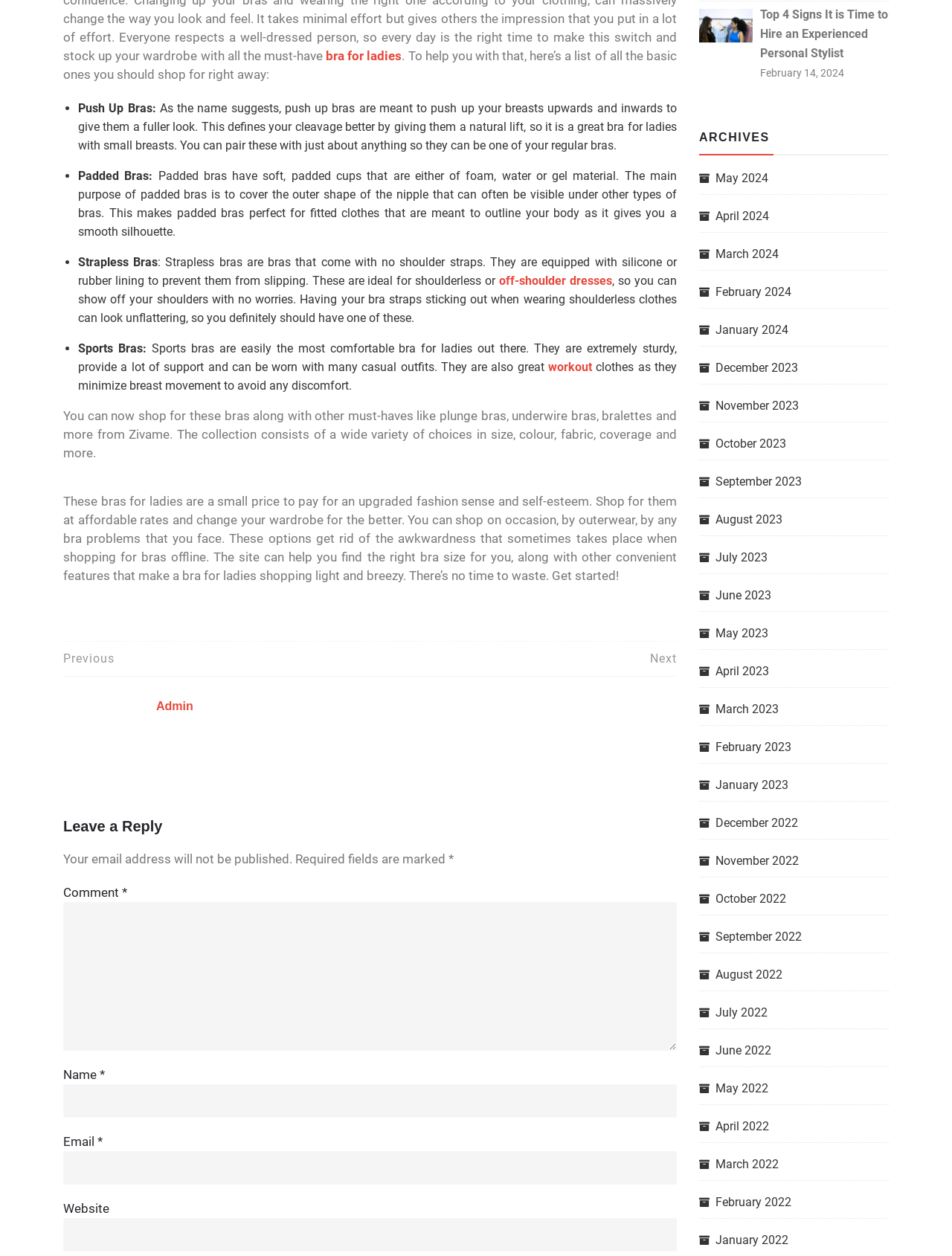What type of bras are meant to push up breasts?
Refer to the image and provide a one-word or short phrase answer.

Push Up Bras